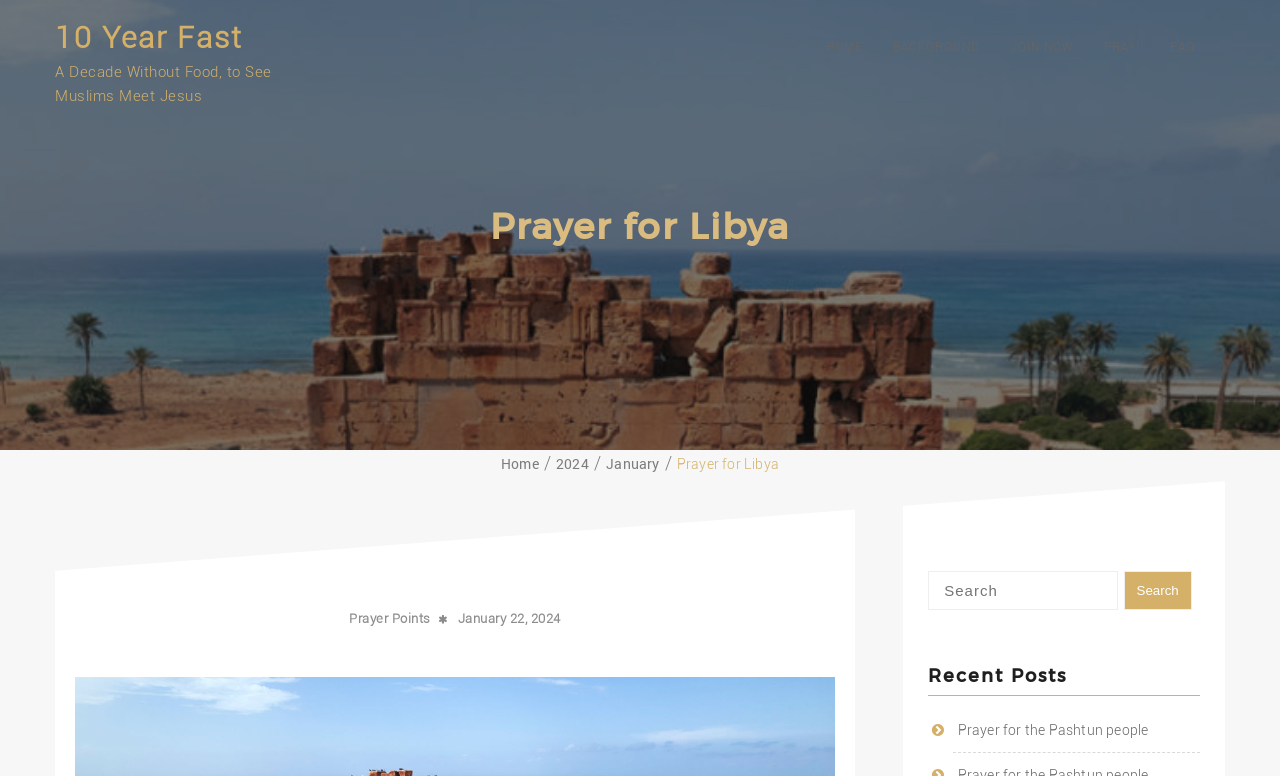What is the current date on the website?
Kindly offer a comprehensive and detailed response to the question.

The website displays a breadcrumb navigation section that shows the current date as January 22, 2024. This suggests that the website is updated regularly and provides current information and resources for users.